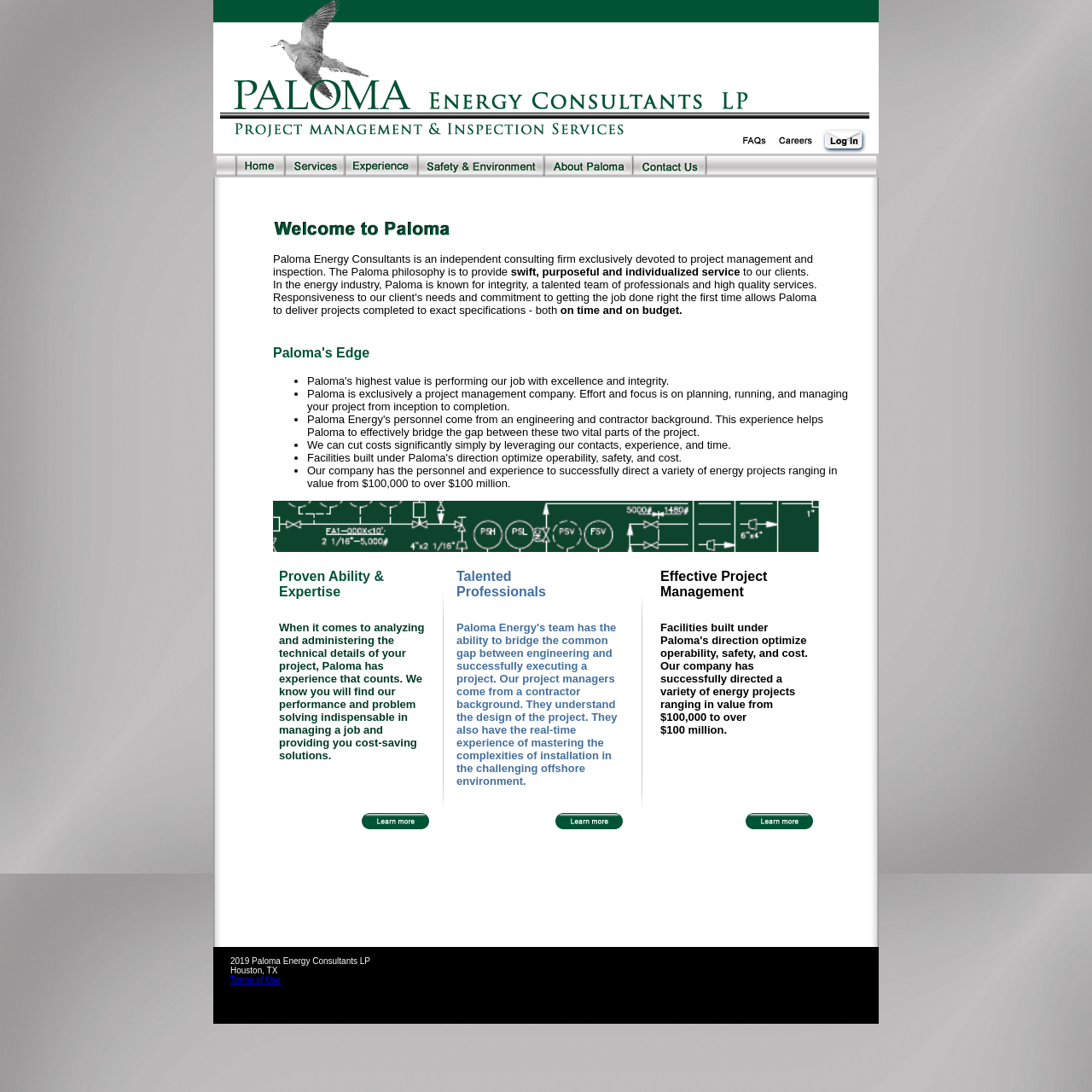Pinpoint the bounding box coordinates for the area that should be clicked to perform the following instruction: "visit the contact page".

[0.682, 0.755, 0.745, 0.766]